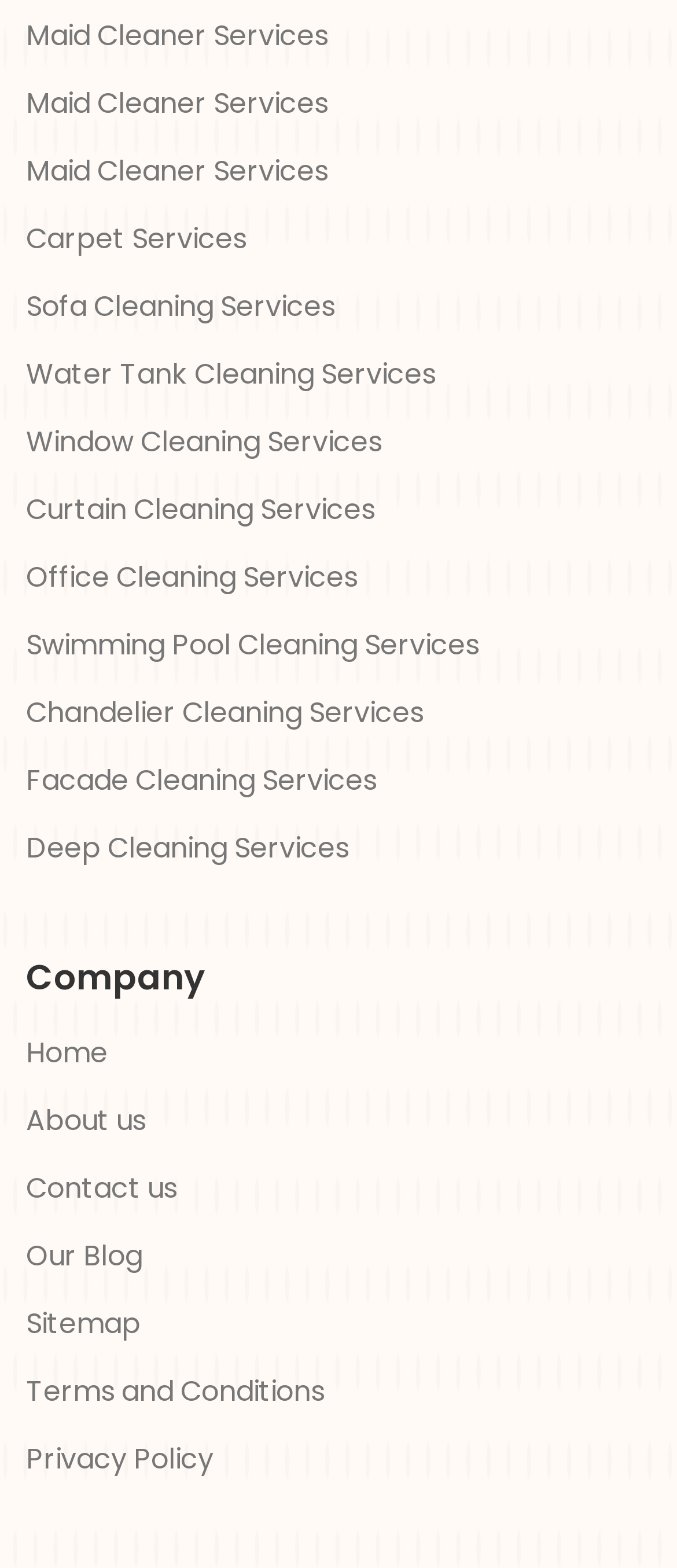Provide the bounding box coordinates for the area that should be clicked to complete the instruction: "View Carpet Services".

[0.038, 0.139, 0.364, 0.166]